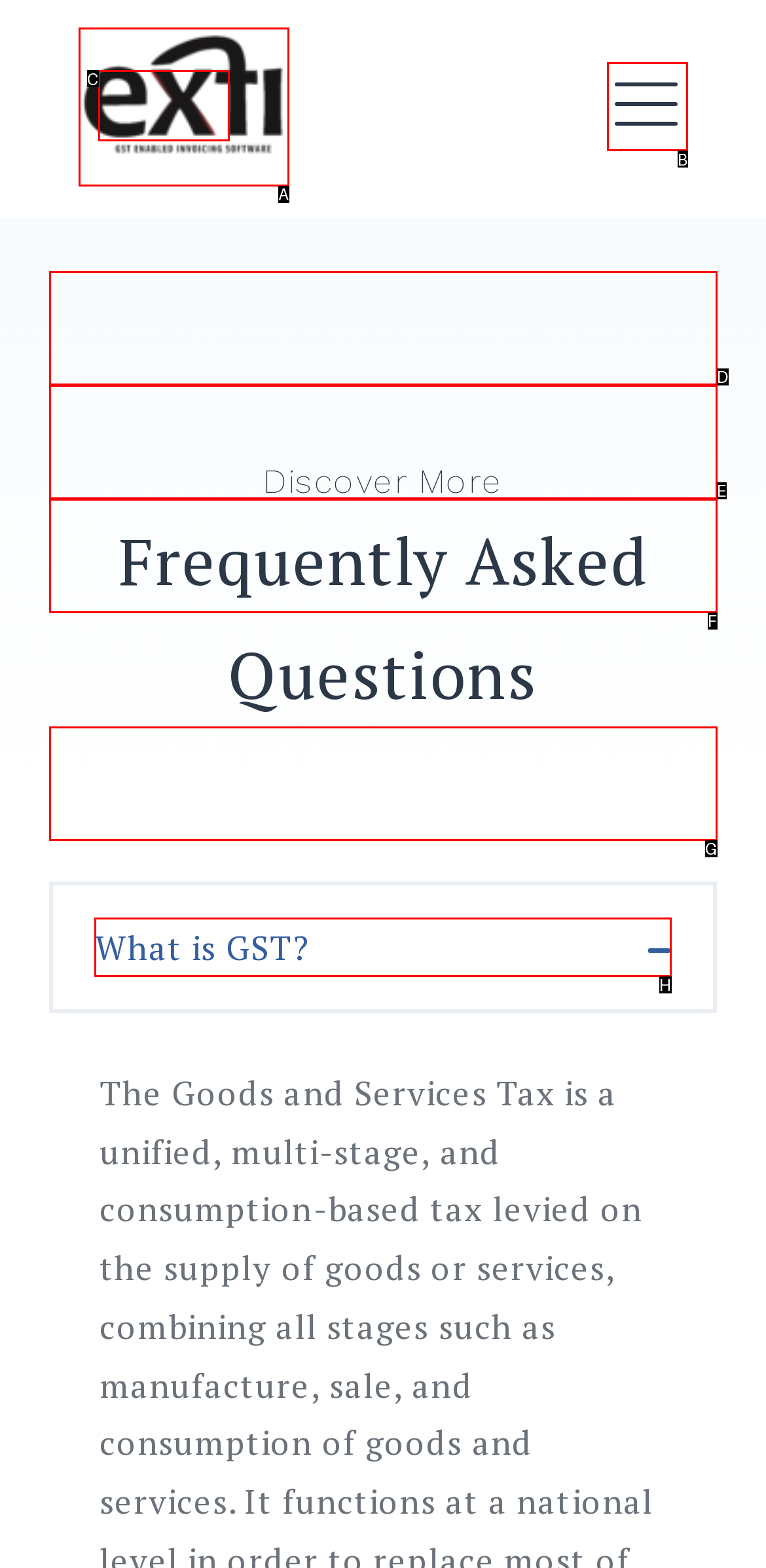Identify the option that corresponds to the description: What is GST?. Provide only the letter of the option directly.

H